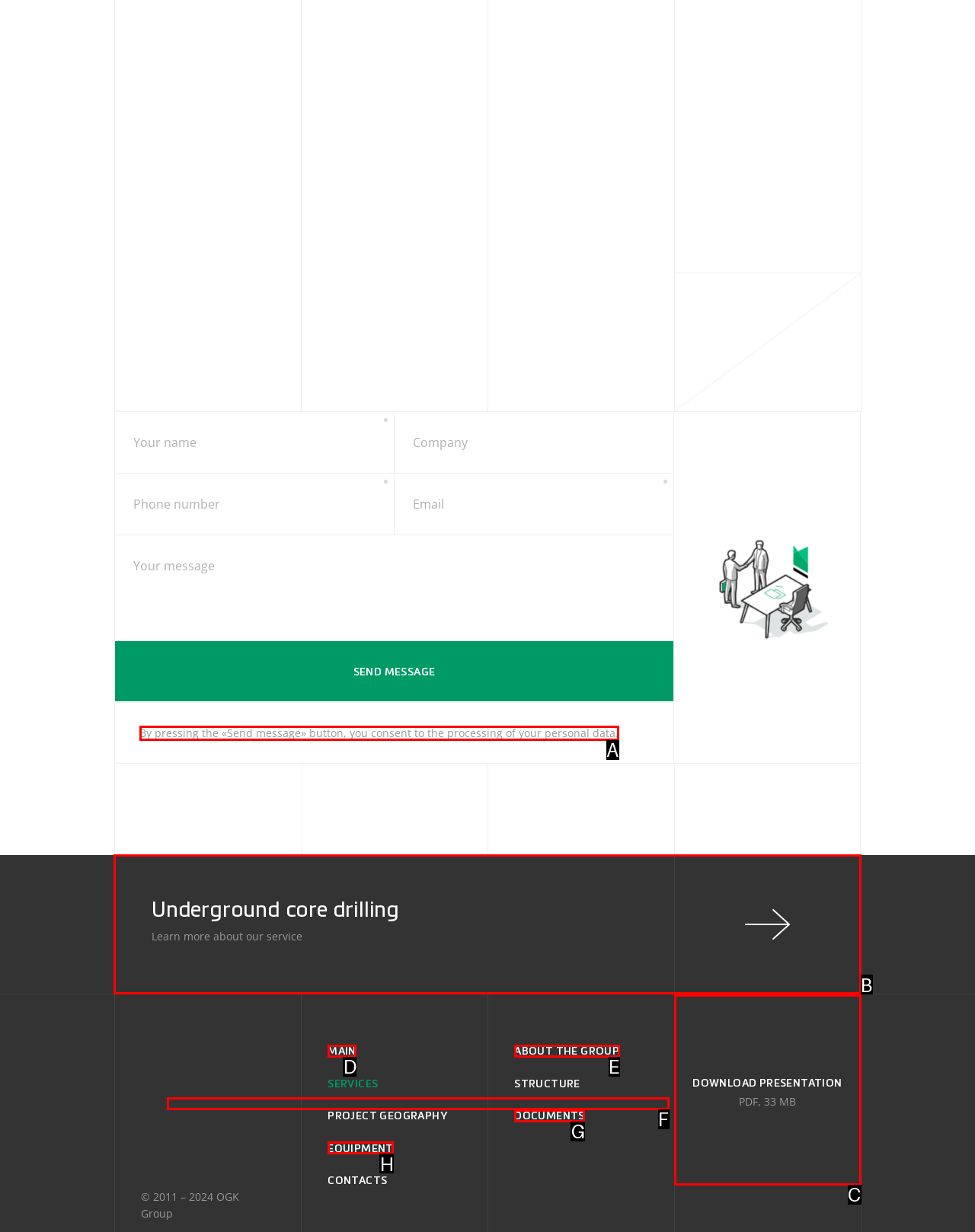Point out the HTML element I should click to achieve the following: Click to learn more about underground core drilling Reply with the letter of the selected element.

B